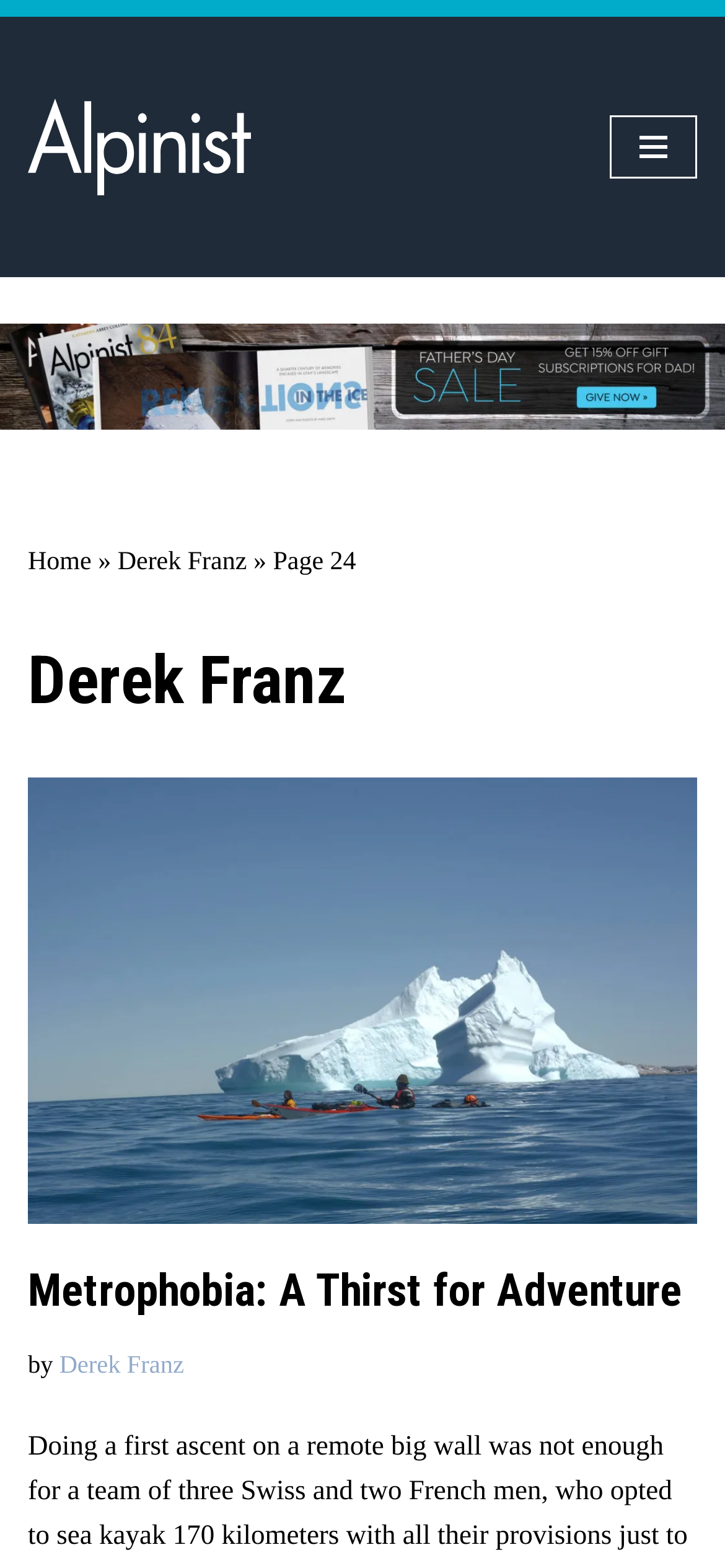Create an elaborate caption that covers all aspects of the webpage.

The webpage is an archive page of articles written by Derek Franz, with a total of 24 pages. At the top left corner, there is a "Skip to content" link, followed by the website's title "Alpinist The Climbing Life" and a "Navigation Menu" button on the top right corner. Below the title, there is a large banner image that spans the entire width of the page.

The main navigation menu is located below the banner image, with links to "Home" and "Derek Franz" separated by a "»" symbol. The current page number "24" is displayed next to the navigation menu.

The main content of the page is divided into sections, each with a heading and a link to the article. The first section has a heading "Derek Franz" and features an article with an image of Antoine Moineville and Christian Laddy Ledergerber paddling in the North Atlantic Ocean. The image is accompanied by a link to the article.

Below the first section, there is another section with a heading "Metrophobia: A Thirst for Adventure" and a link to the article. This section also includes the author's name "Derek Franz" and the word "by" preceding it.

Overall, the webpage has a simple and clean layout, with a focus on showcasing the articles written by Derek Franz.